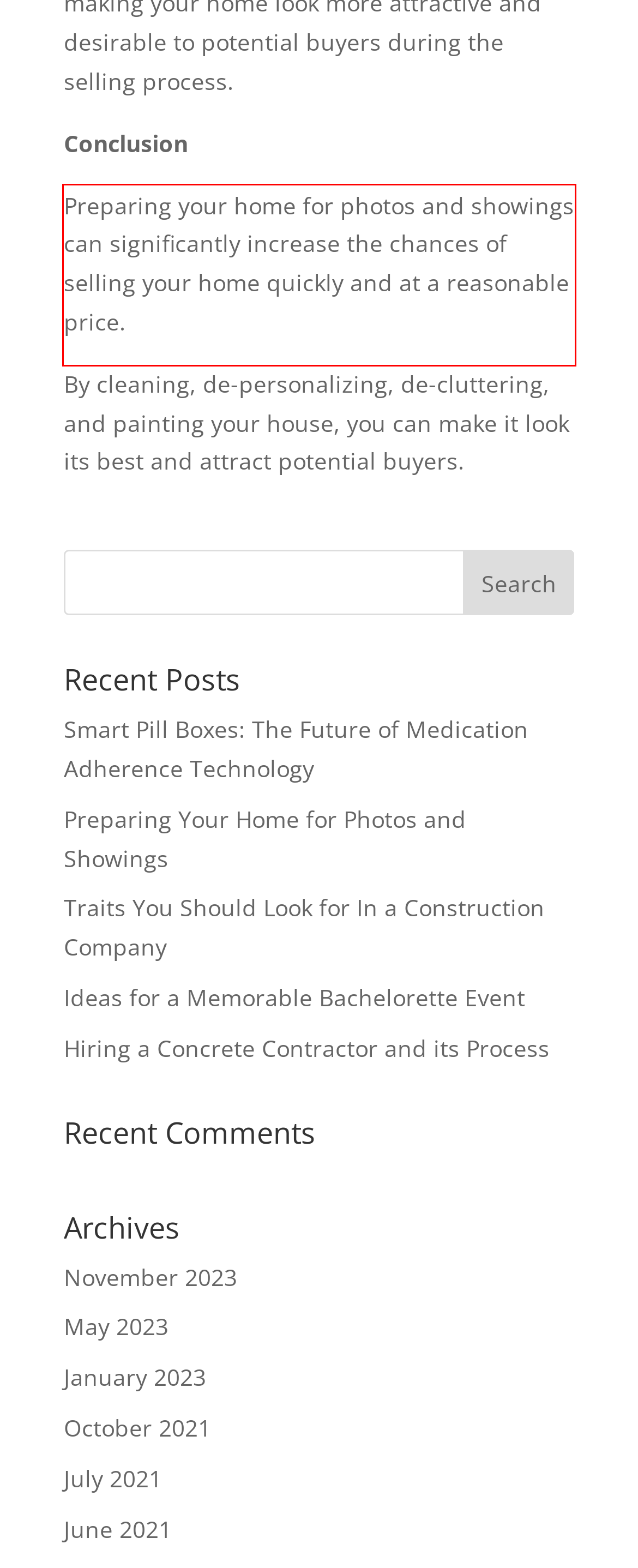You are given a webpage screenshot with a red bounding box around a UI element. Extract and generate the text inside this red bounding box.

Preparing your home for photos and showings can significantly increase the chances of selling your home quickly and at a reasonable price.